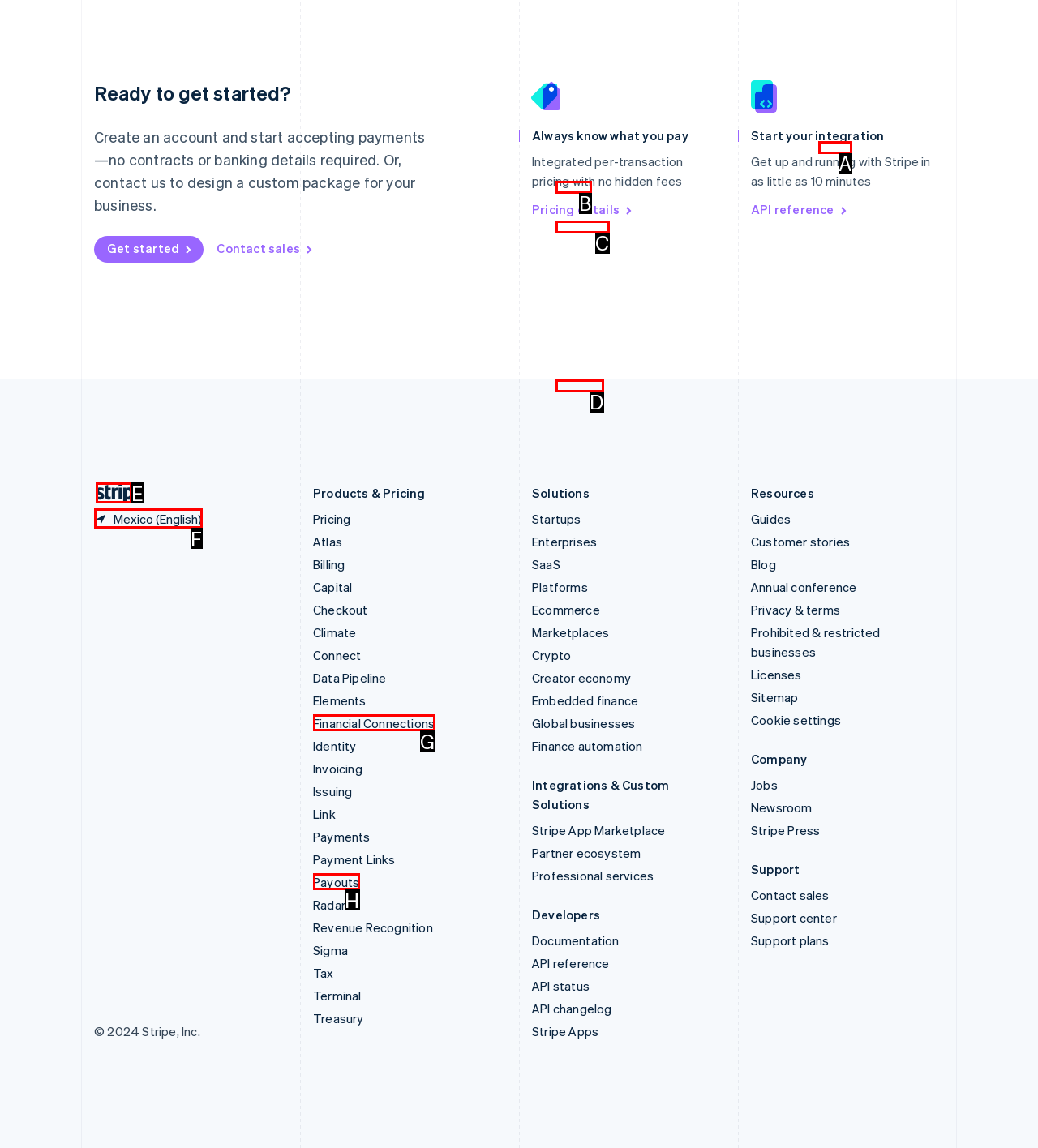Find the option that aligns with: Stripe logo
Provide the letter of the corresponding option.

E